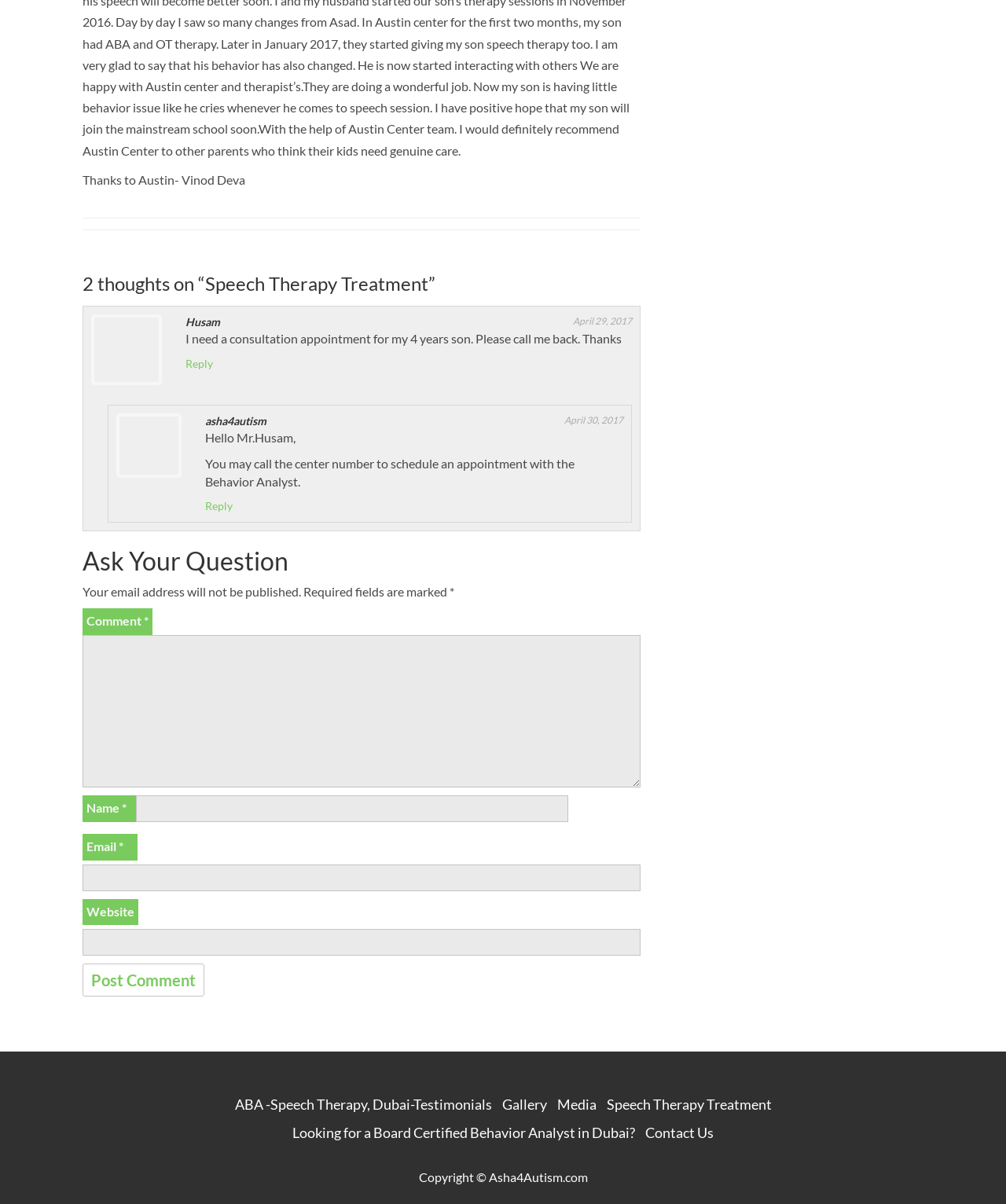Locate the bounding box coordinates of the clickable element to fulfill the following instruction: "Post a comment". Provide the coordinates as four float numbers between 0 and 1 in the format [left, top, right, bottom].

[0.082, 0.8, 0.203, 0.828]